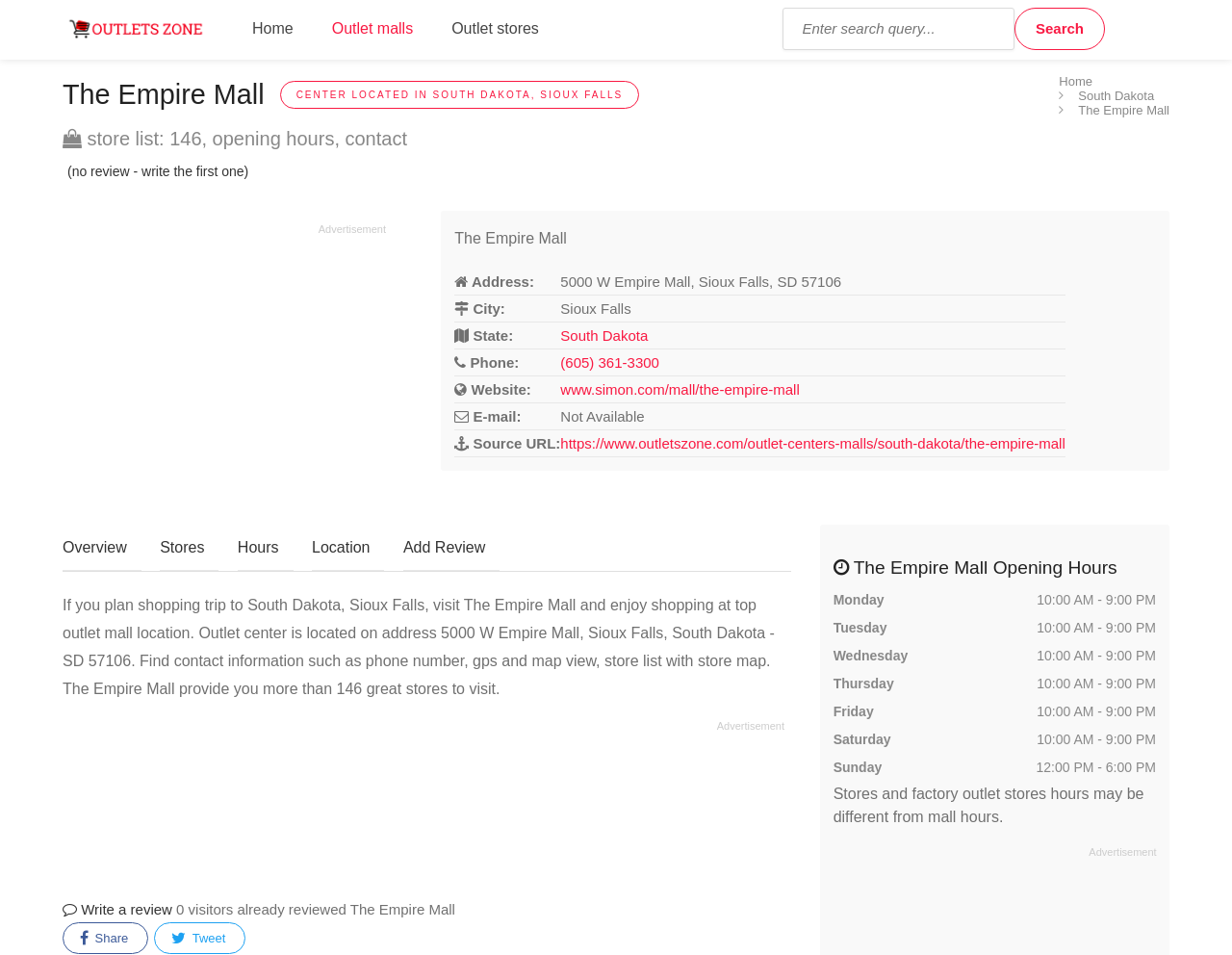Elaborate on the webpage's design and content in a detailed caption.

The webpage is about The Empire Mall, an outlet center located in Sioux Falls, South Dakota. At the top of the page, there is an Outletszone logo, which is a clickable link to access the homepage. Next to the logo, there are navigation links to "Home", "Outlet malls", "Outlet stores", and a search bar where users can enter a search query.

Below the navigation links, there is a heading that reads "The Empire Mall CENTER LOCATED IN SOUTH DAKOTA, SIOUX FALLS". Underneath the heading, there is a link to view the store list, opening hours, and contact information. There is also a link to write the first review of the mall.

On the left side of the page, there is a table displaying the mall's information, including its address, city, state, phone number, website, and email. The table is divided into rows, with each row containing a label and a corresponding value.

To the right of the table, there is a section that provides an overview of the mall, including a brief description of the mall and its location. Below this section, there are links to "Overview", "Stores", "Hours", "Location", and "Add Review".

Further down the page, there is a section displaying the mall's opening hours, which are listed by day of the week. Each day has its corresponding hours listed next to it. There is also a note stating that store hours may be different from the mall hours.

At the bottom of the page, there are links to share the mall's information on social media platforms, including Facebook and Twitter.